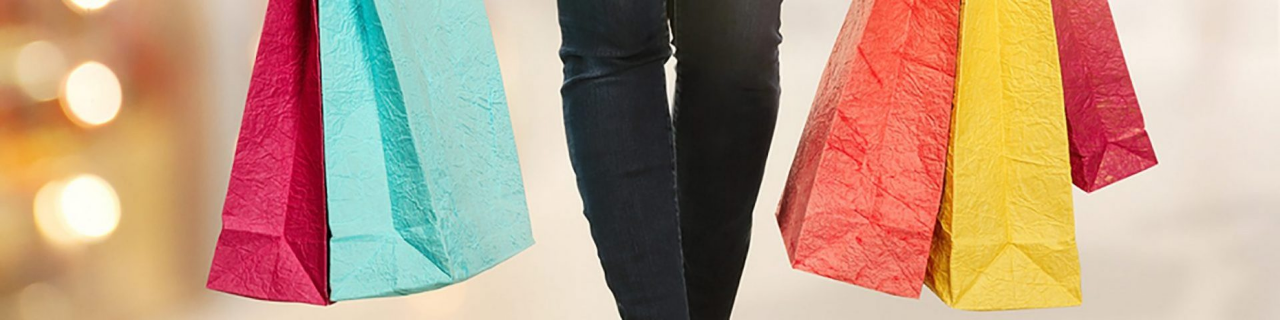Explain all the elements you observe in the image.

The image captures a vibrant scene of a person carrying colorful shopping bags, including turquoise, pink, and yellow, which are crafted from a textured paper material. The bags are held in the person's hands, emphasizing a cheerful shopping experience. Their legs are visible, dressed in dark jeans, indicating a casual yet stylish outfit suitable for a day of retail therapy. The background features softly blurred lights, likely from a festive setting, adding to the inviting atmosphere of shopping. This image perfectly encapsulates the joy and excitement associated with shopping, highlighting the fun of acquiring new items and the visual appeal of colorful packaging.